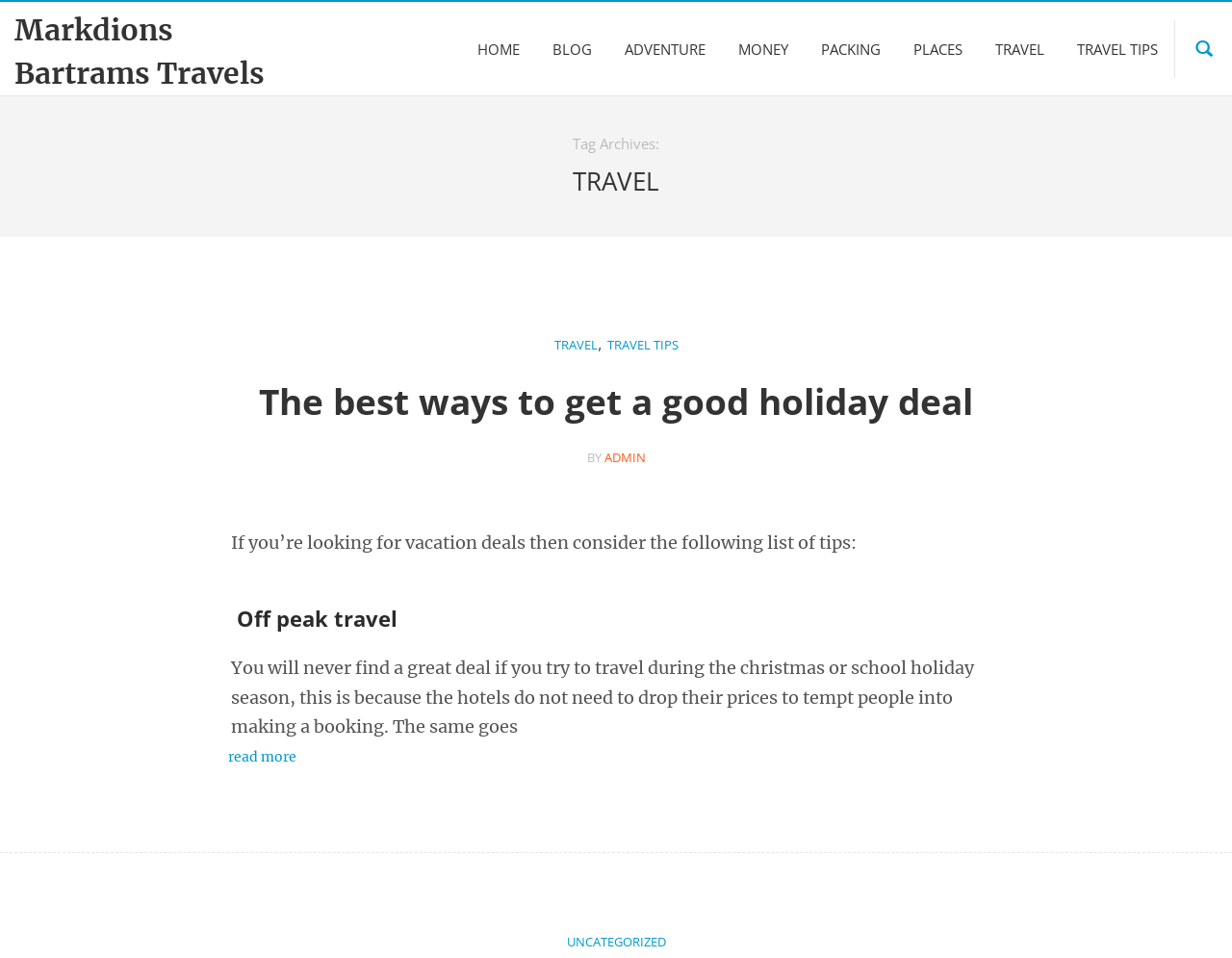Find the bounding box coordinates of the element's region that should be clicked in order to follow the given instruction: "read more about off peak travel". The coordinates should consist of four float numbers between 0 and 1, i.e., [left, top, right, bottom].

[0.177, 0.781, 0.248, 0.799]